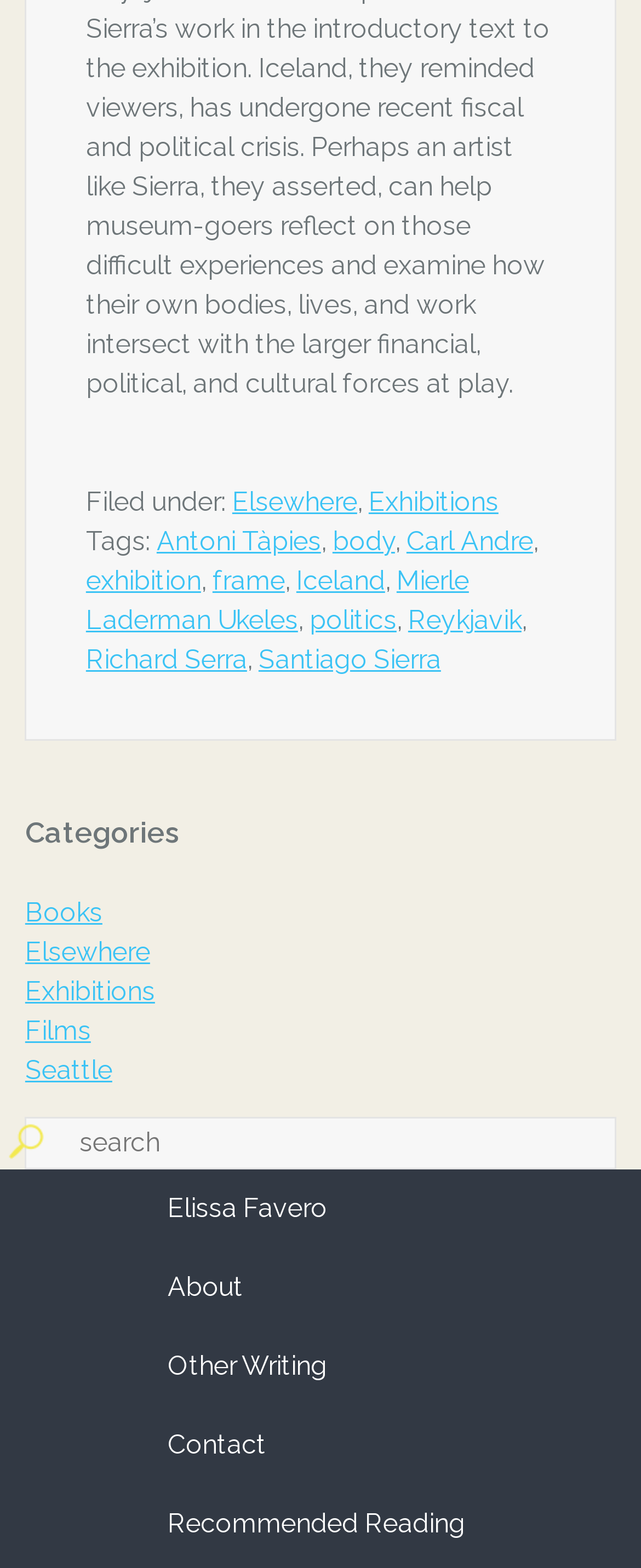Please identify the bounding box coordinates of the clickable area that will allow you to execute the instruction: "search for something".

[0.039, 0.712, 0.961, 0.746]